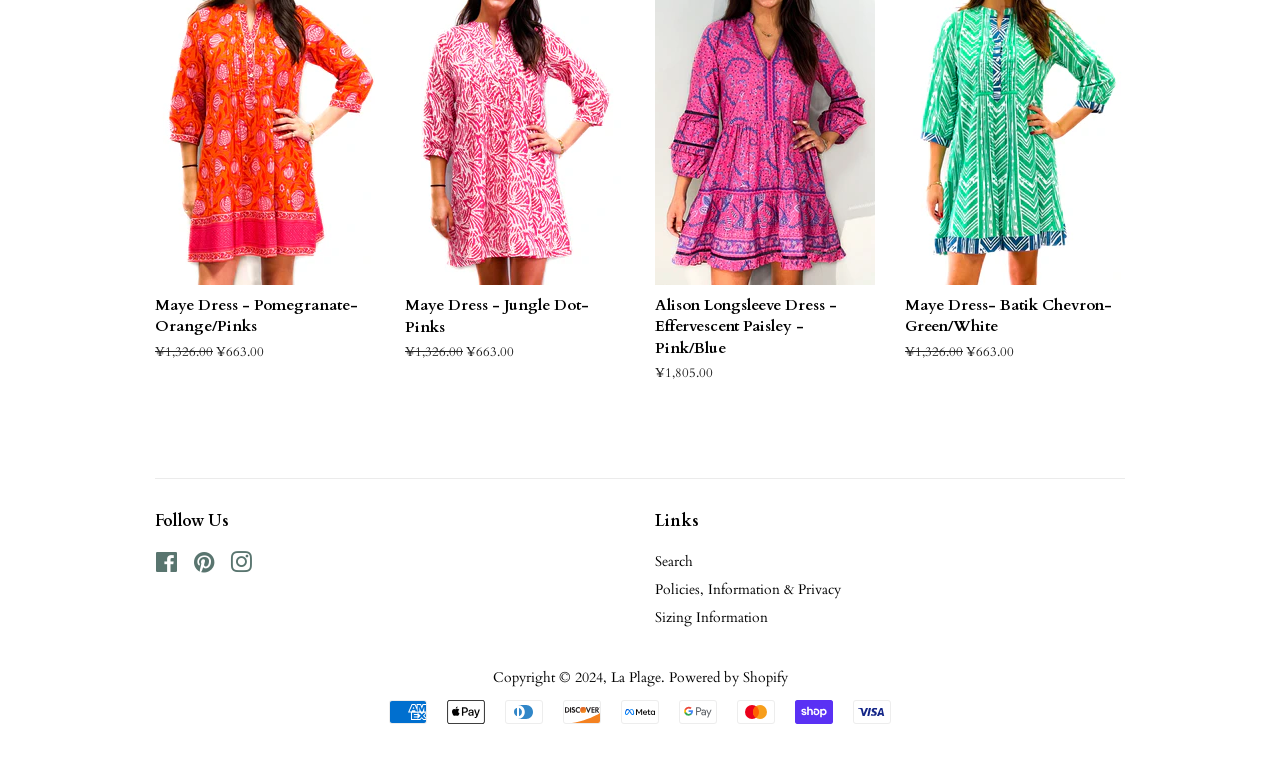Determine the bounding box coordinates of the area to click in order to meet this instruction: "Search for products".

[0.512, 0.726, 0.541, 0.751]